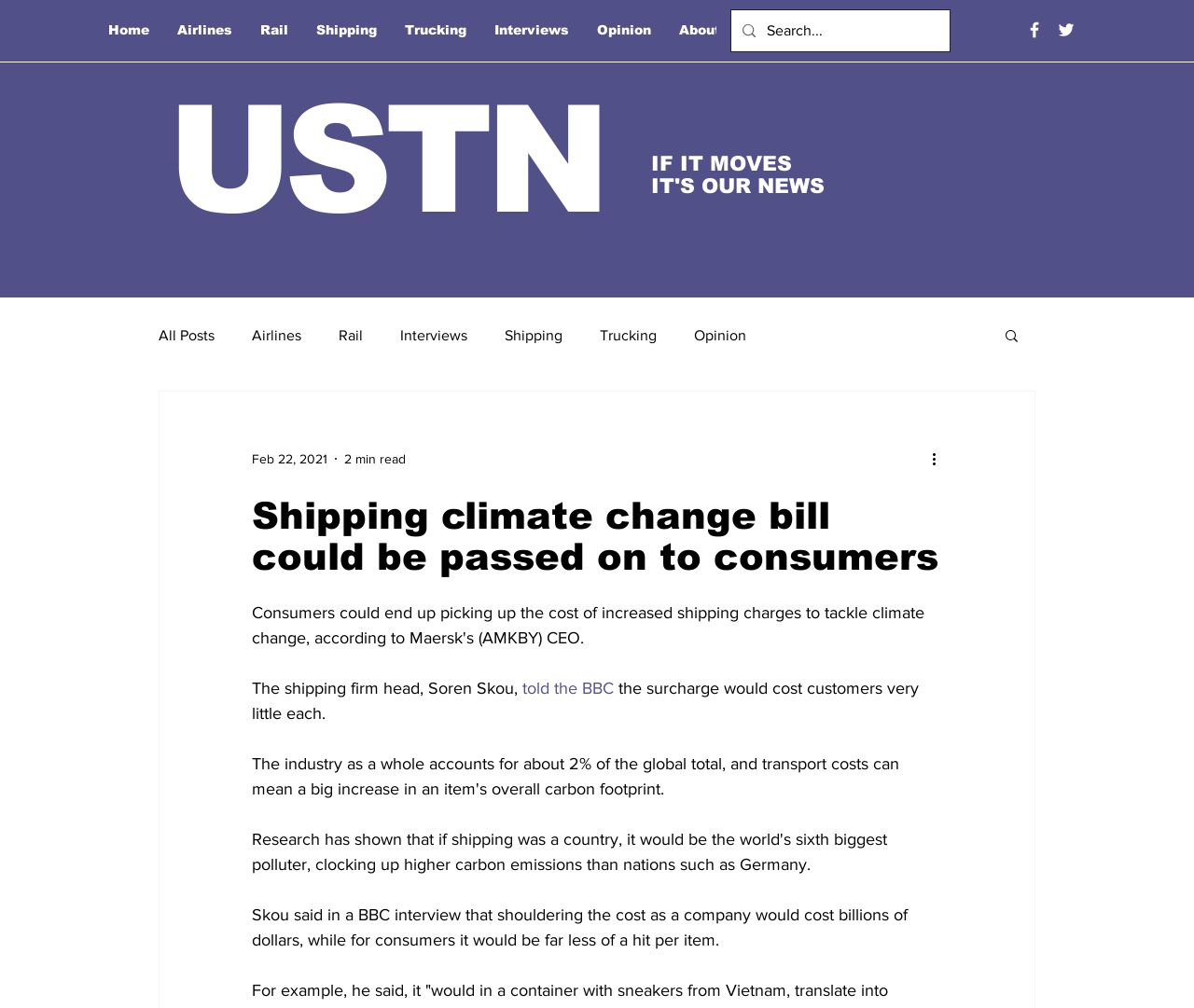Find the bounding box of the web element that fits this description: "Trucking".

[0.502, 0.324, 0.55, 0.34]